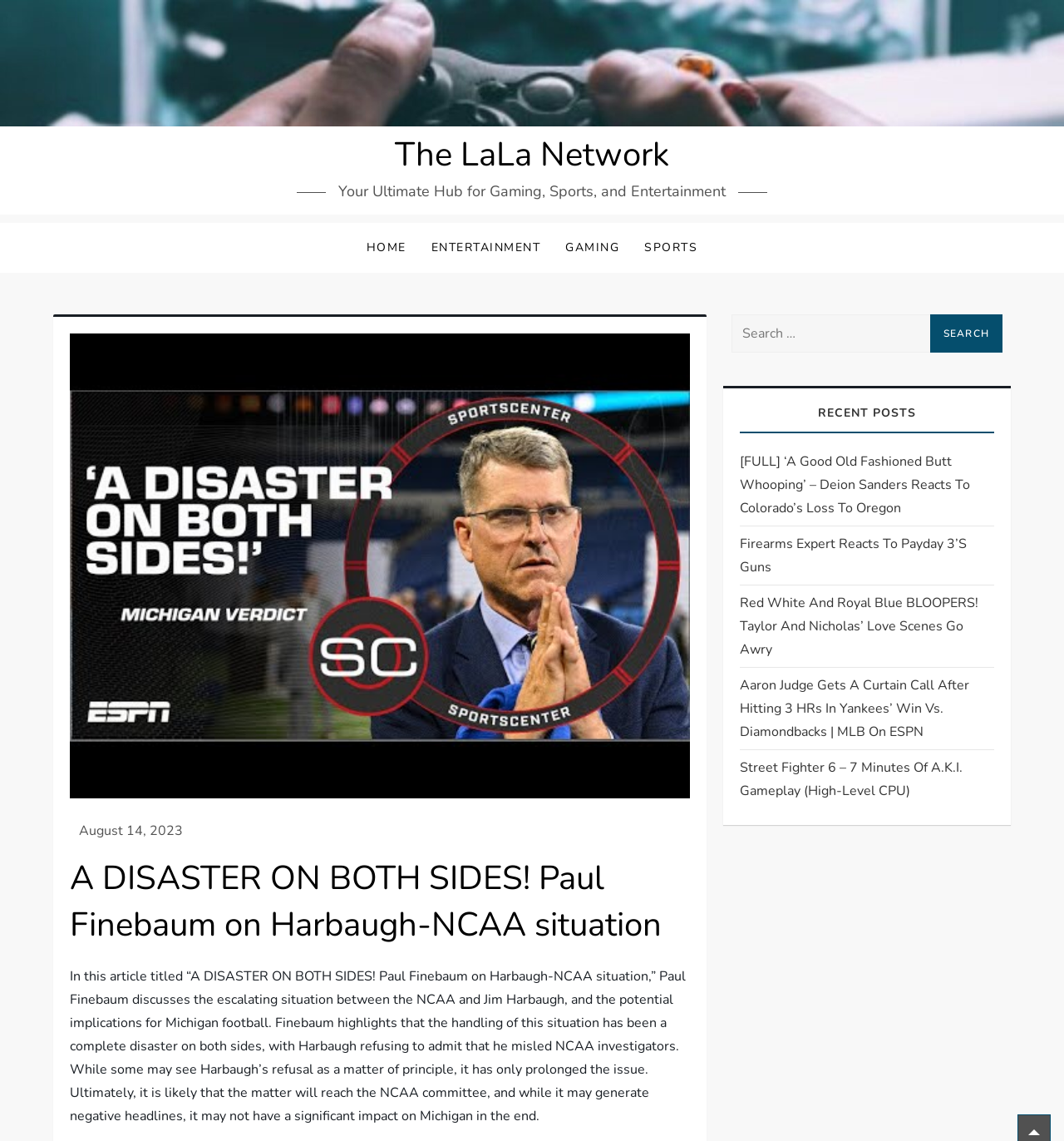Find the bounding box coordinates for the element that must be clicked to complete the instruction: "Read the article about Deion Sanders". The coordinates should be four float numbers between 0 and 1, indicated as [left, top, right, bottom].

[0.696, 0.394, 0.934, 0.455]